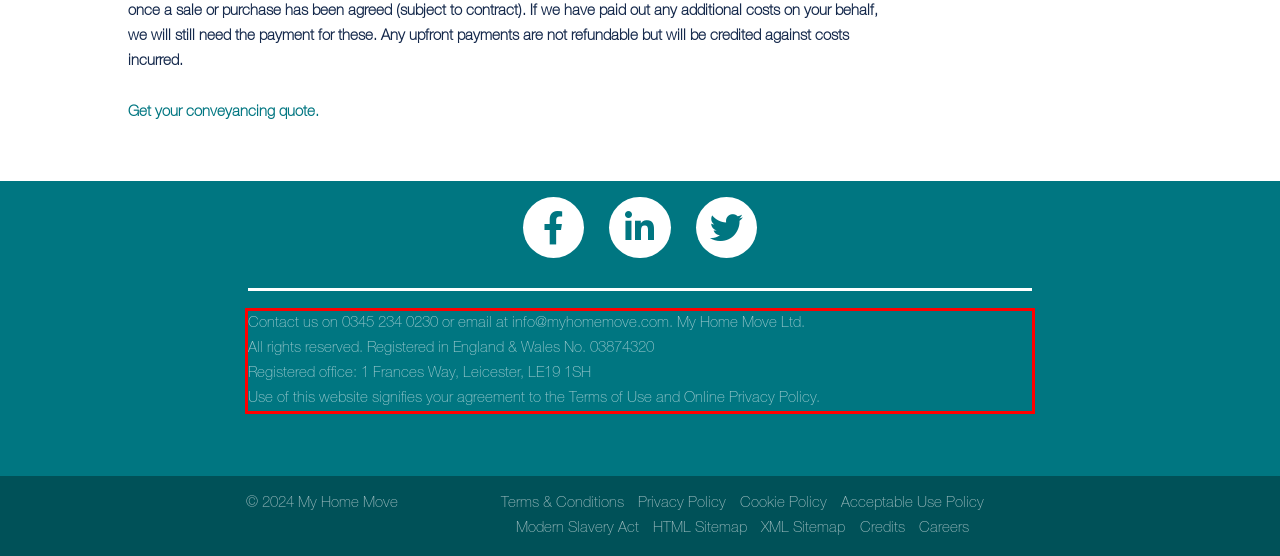Perform OCR on the text inside the red-bordered box in the provided screenshot and output the content.

Contact us on 0345 234 0230 or email at info@myhomemove.com. My Home Move Ltd. All rights reserved. Registered in England & Wales No. 03874320 Registered office: 1 Frances Way, Leicester, LE19 1SH Use of this website signifies your agreement to the Terms of Use and Online Privacy Policy.